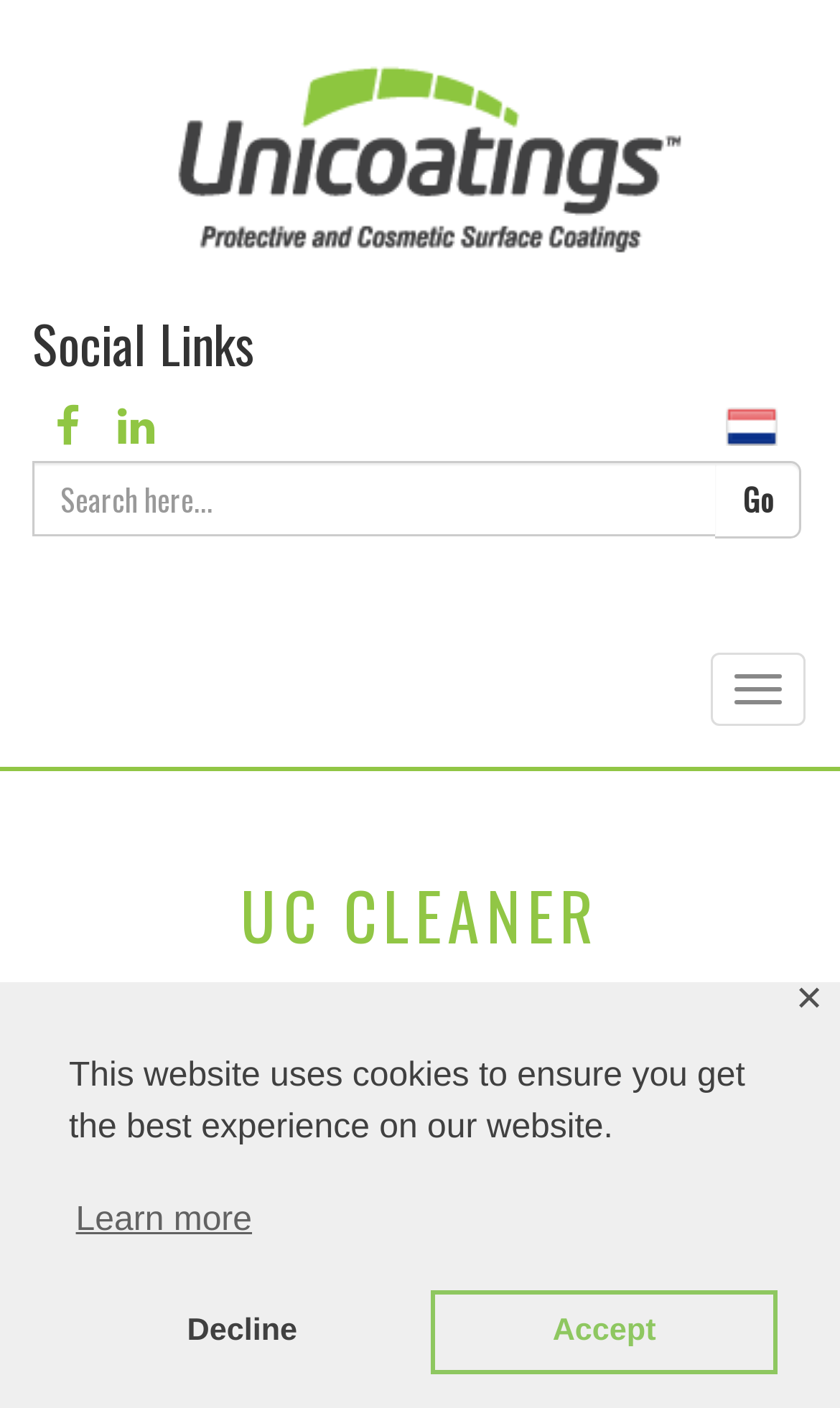What type of surfaces can UC CLEANER be used on?
Answer with a single word or short phrase according to what you see in the image.

Multiple surfaces